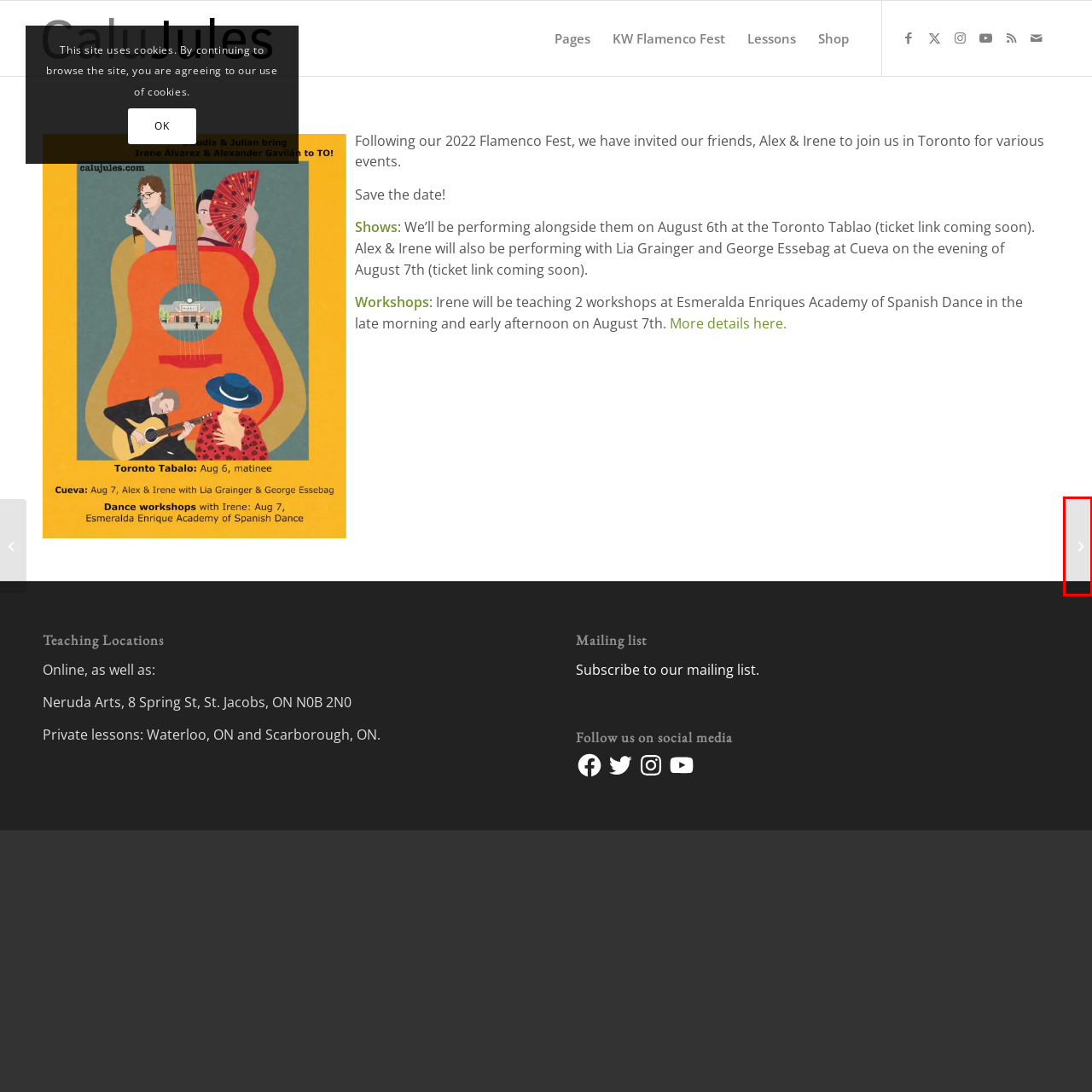Assess the screenshot of a webpage with a red bounding box and determine which webpage description most accurately matches the new page after clicking the element within the red box. Here are the options:
A. CaluJules
B. CaluJules - Flamenco Lessons & Bookings. Dance, Guitar, Vocals.
C. Flamfest 2024 - CaluJules
D. Alexander Gavilan Bio - CaluJules
E. Maria Serrano bio - CaluJules
F. Lessons - CaluJules
G. Cart - CaluJules
H. Products Archive - CaluJules

E